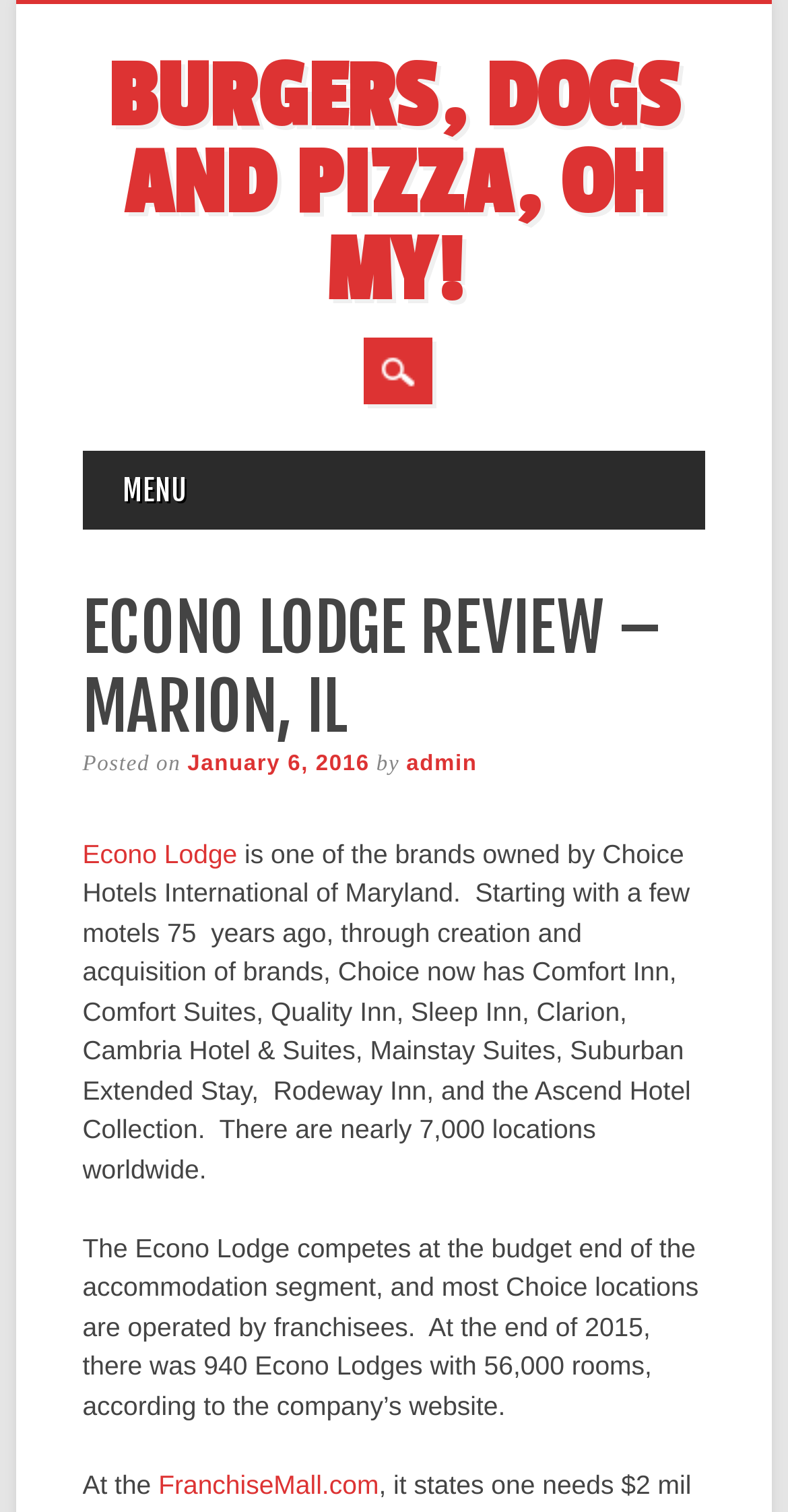Using the information in the image, could you please answer the following question in detail:
How many Econo Lodges were there at the end of 2015?

According to the webpage, at the end of 2015, there were 940 Econo Lodges with 56,000 rooms, as stated in the paragraph describing the Econo Lodge brand.